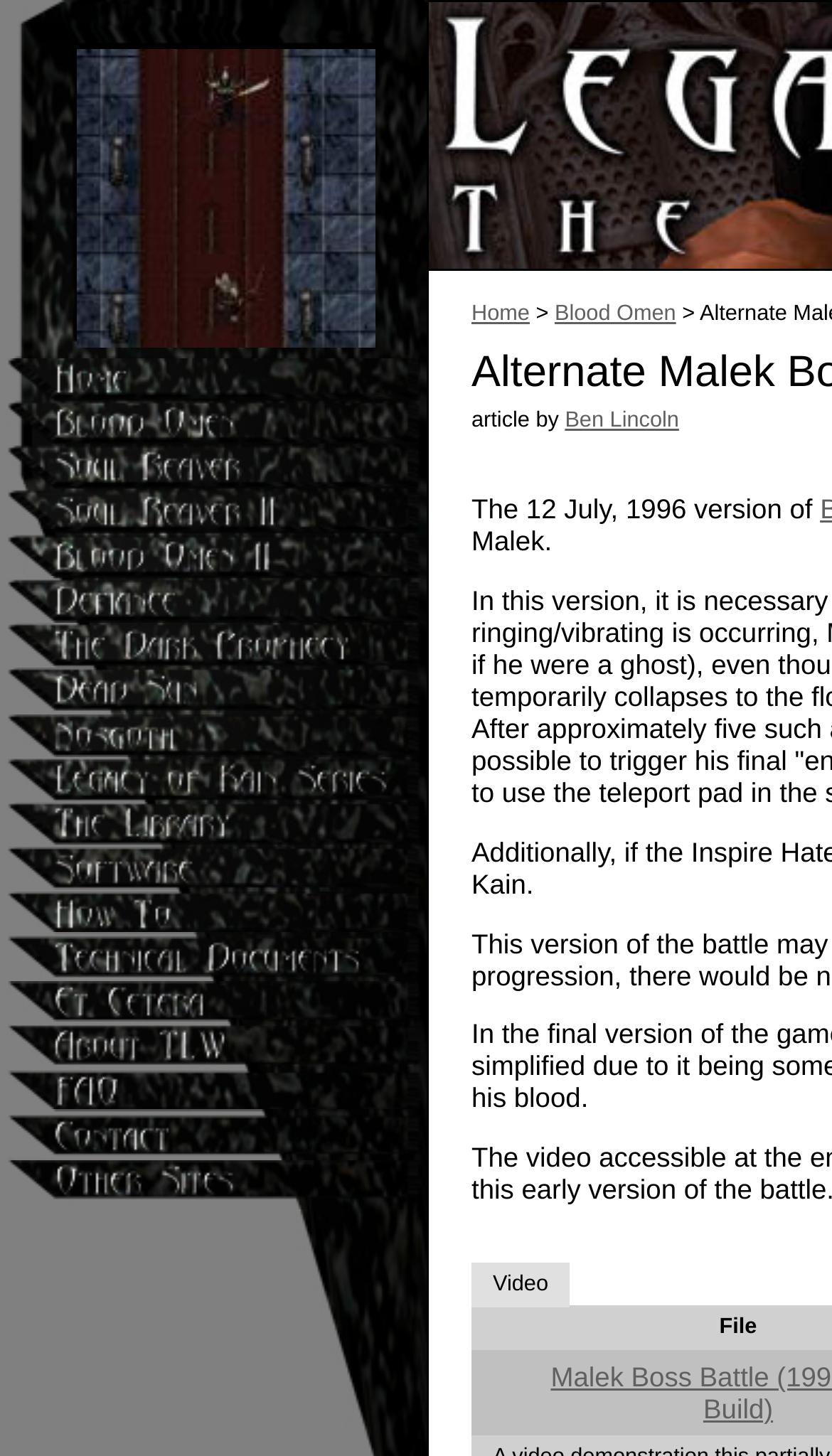Bounding box coordinates are specified in the format (top-left x, top-left y, bottom-right x, bottom-right y). All values are floating point numbers bounded between 0 and 1. Please provide the bounding box coordinate of the region this sentence describes: Ben Lincoln

[0.679, 0.282, 0.816, 0.298]